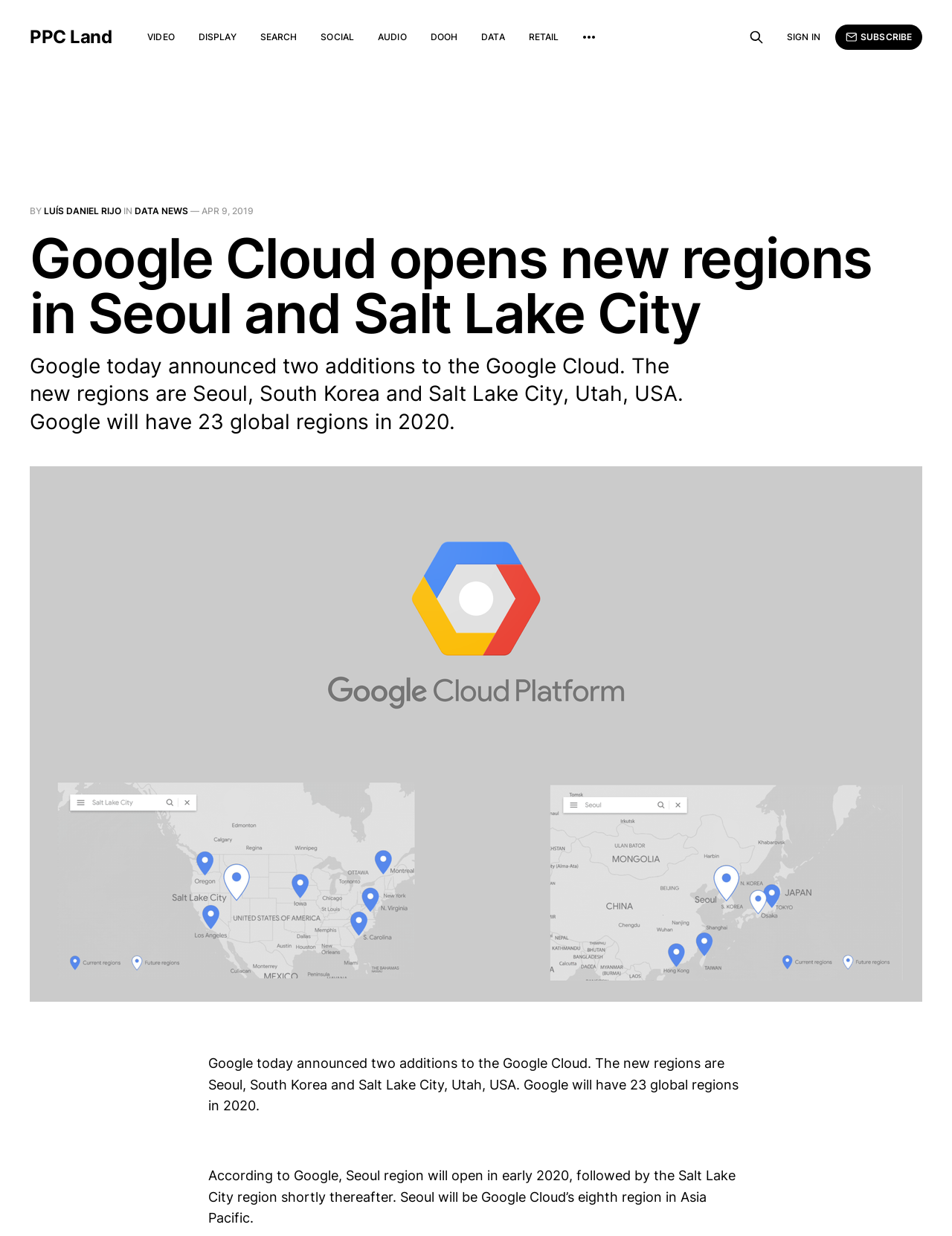Predict the bounding box coordinates for the UI element described as: "DOOH". The coordinates should be four float numbers between 0 and 1, presented as [left, top, right, bottom].

[0.452, 0.026, 0.481, 0.035]